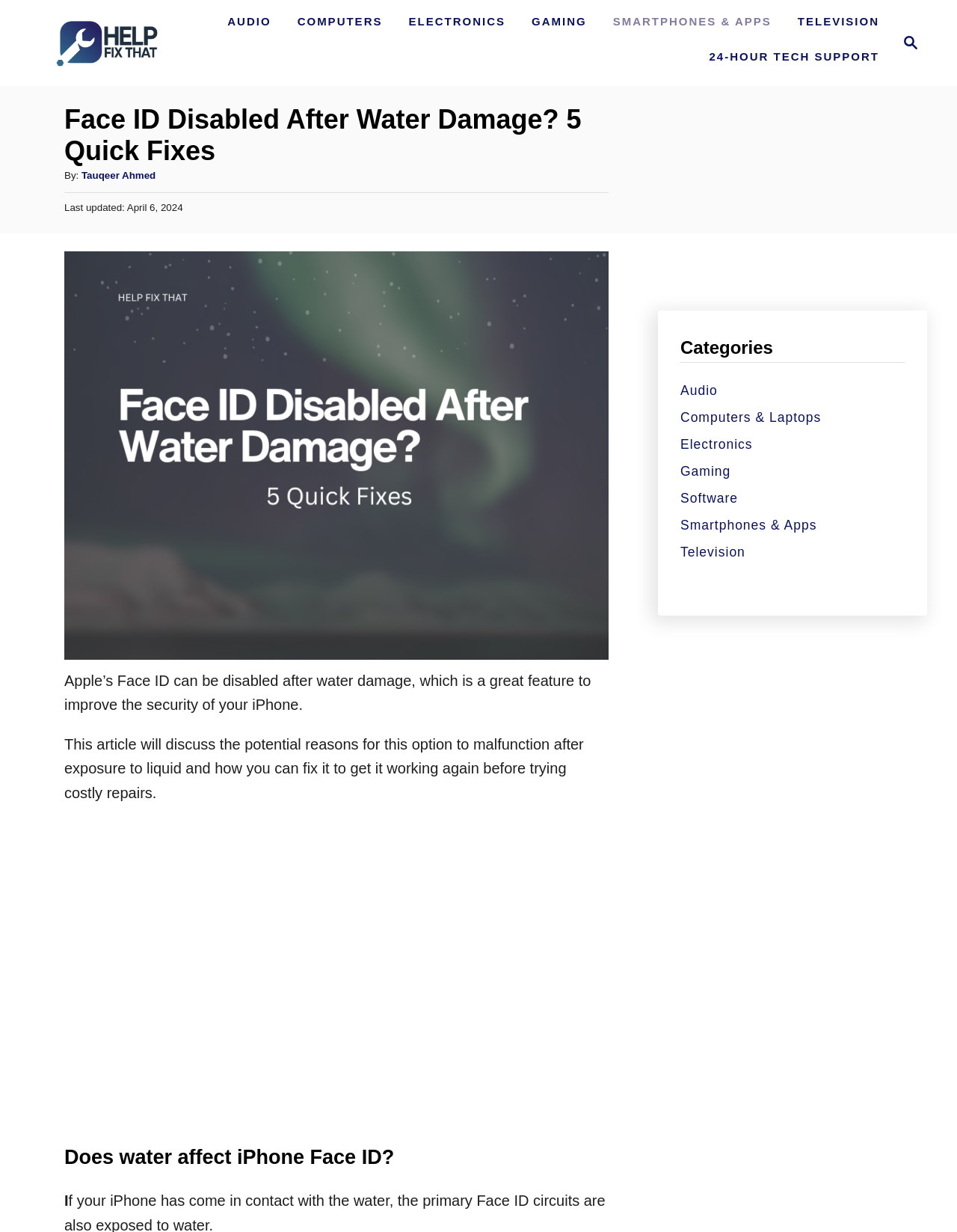What is the date when this article was last updated?
Refer to the image and provide a concise answer in one word or phrase.

April 6, 2024